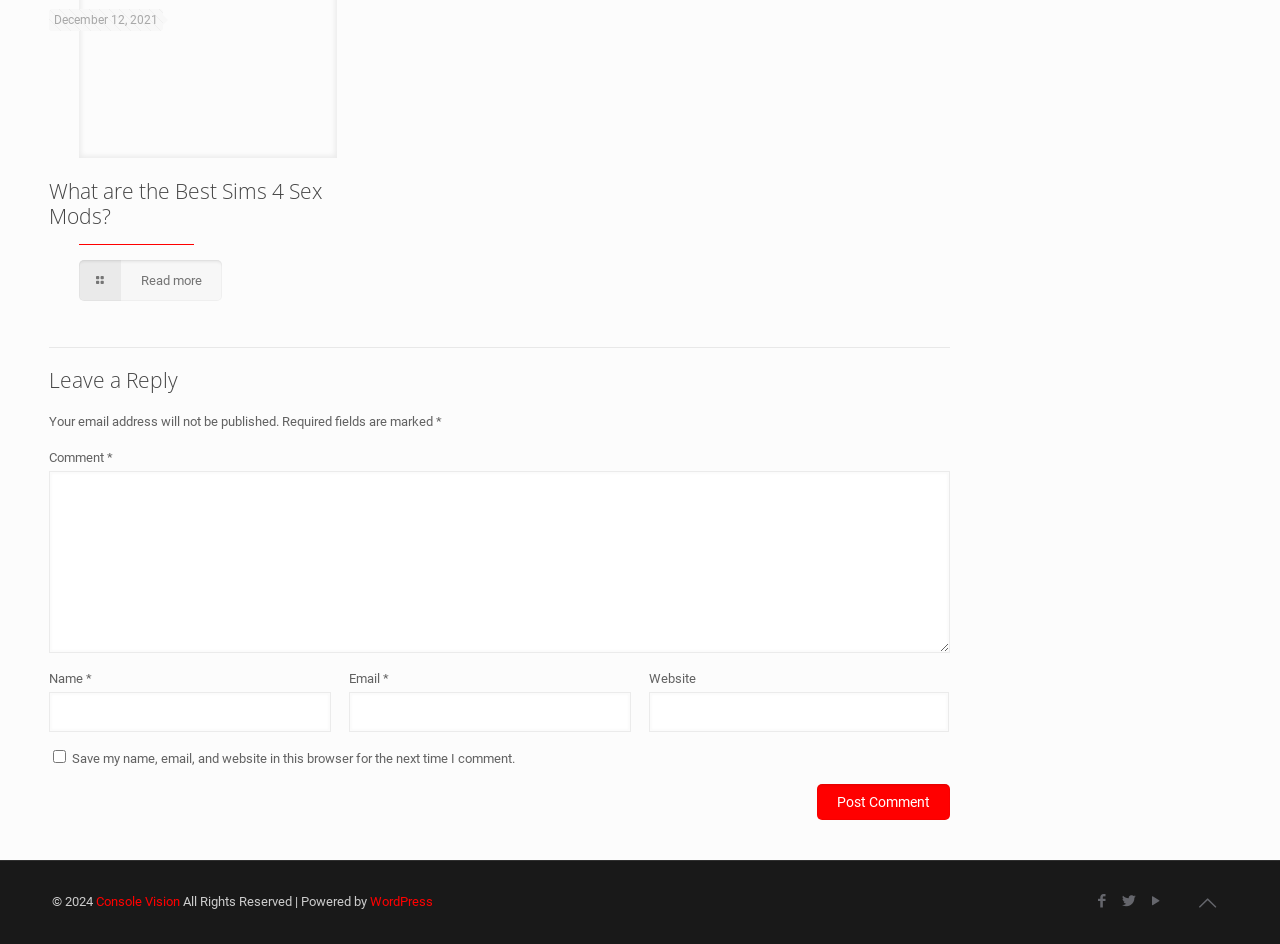Please provide a short answer using a single word or phrase for the question:
What is the function of the checkbox at the bottom of the page?

To save user information